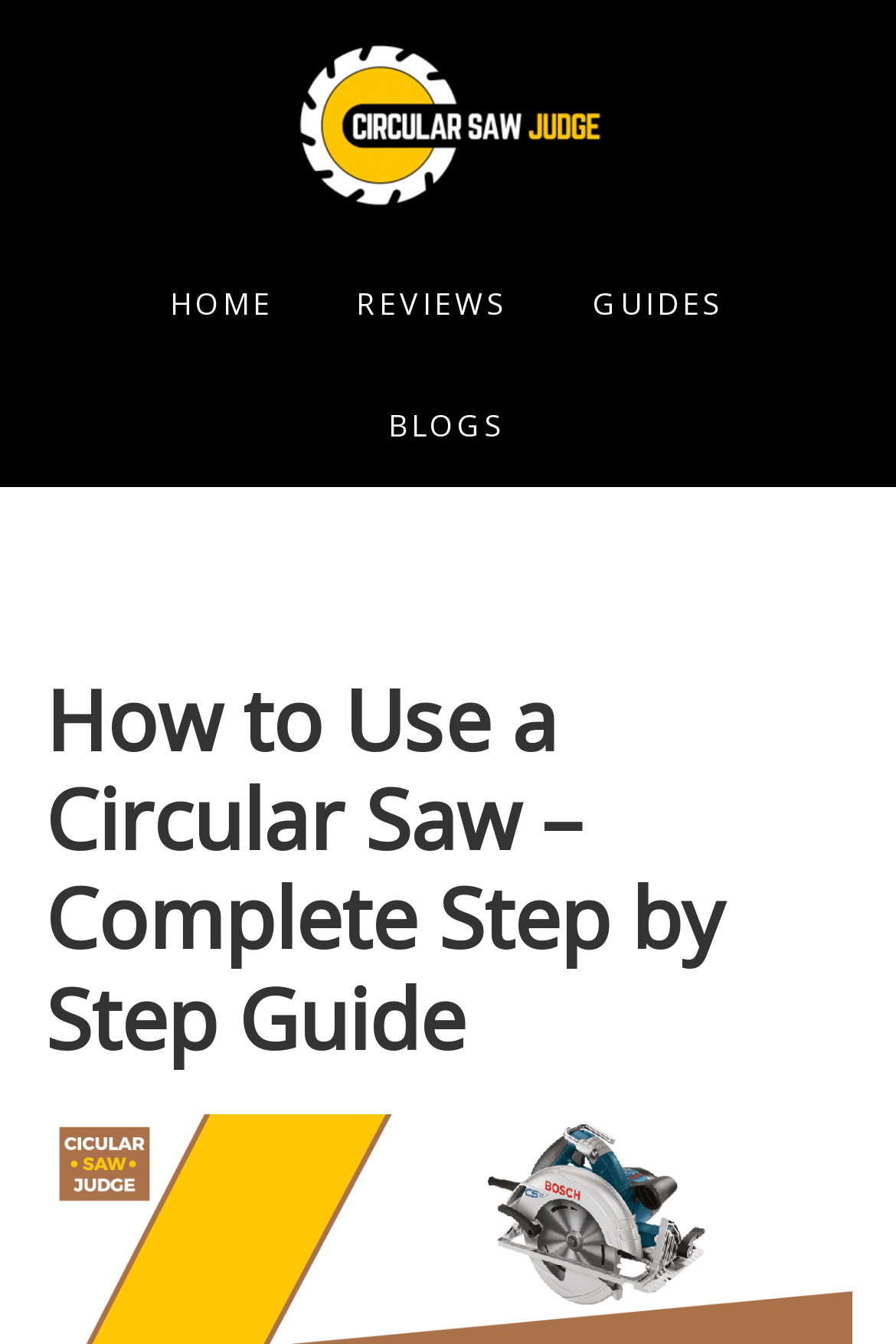What is the topic of the current guide?
Using the image, provide a detailed and thorough answer to the question.

I inferred the topic of the current guide by looking at the heading element with the text 'How to Use a Circular Saw – Complete Step by Step Guide', which suggests that the guide is about using a circular saw.